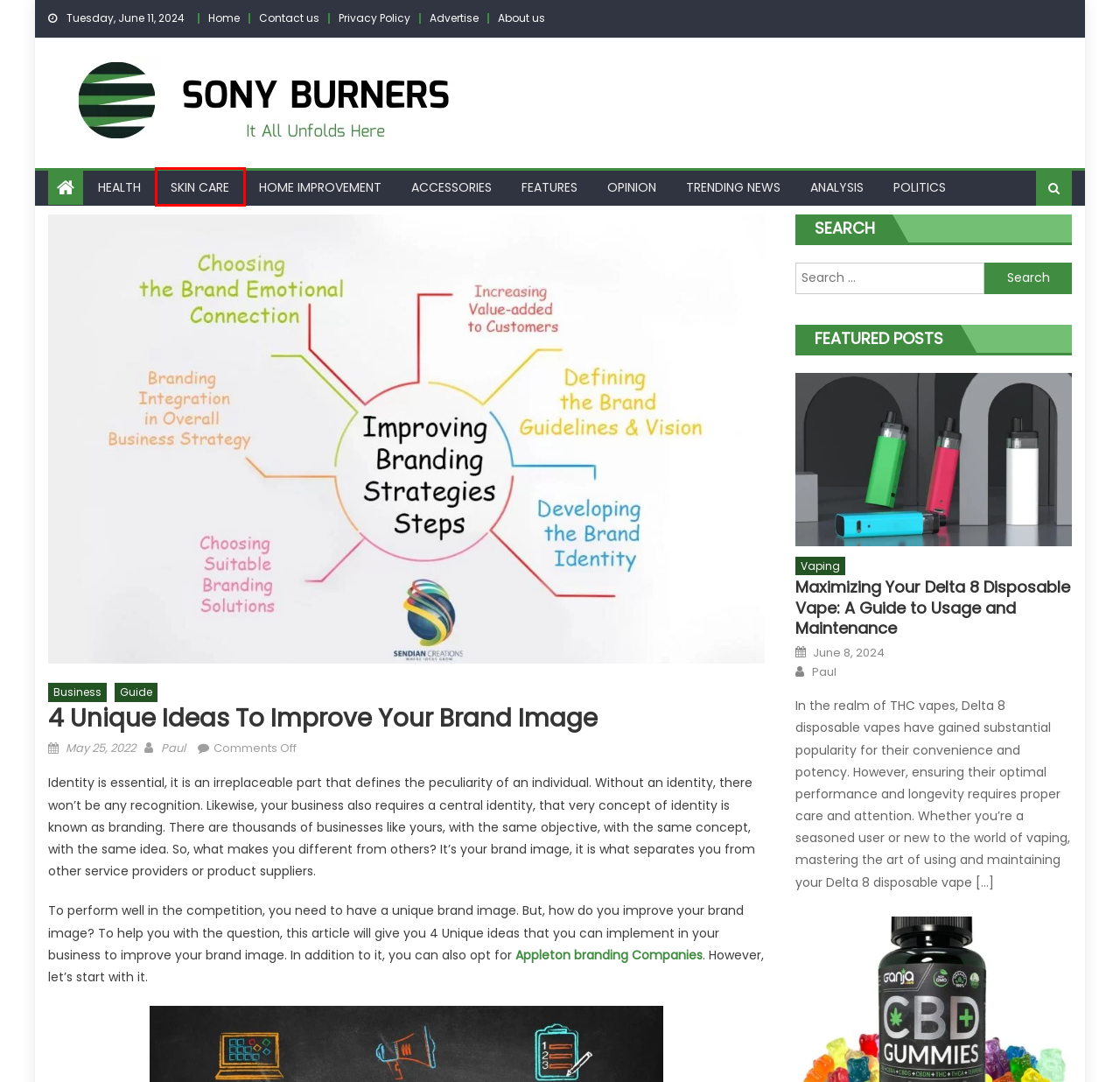Examine the screenshot of the webpage, noting the red bounding box around a UI element. Pick the webpage description that best matches the new page after the element in the red bounding box is clicked. Here are the candidates:
A. Skin Care - Sony Burners
B. Politics - Sony Burners
C. Health - Sony Burners
D. Privacy Policy - Sony Burners
E. Vaping - Sony Burners
F. About us - Sony Burners
G. Home Improvement - Sony Burners
H. Opinion - Sony Burners

A